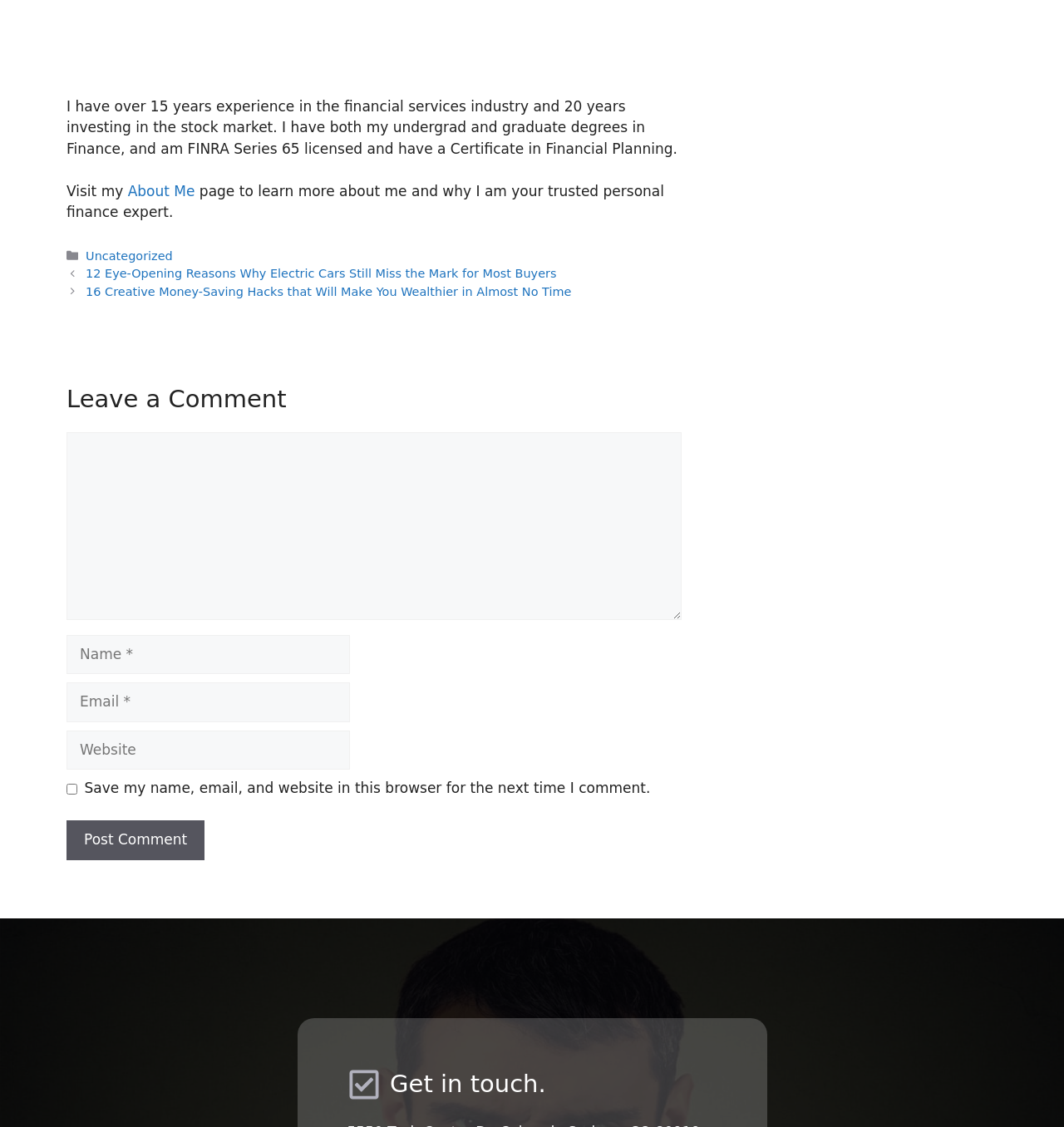Extract the bounding box coordinates for the described element: "parent_node: Comment name="url" placeholder="Website"". The coordinates should be represented as four float numbers between 0 and 1: [left, top, right, bottom].

[0.062, 0.648, 0.329, 0.683]